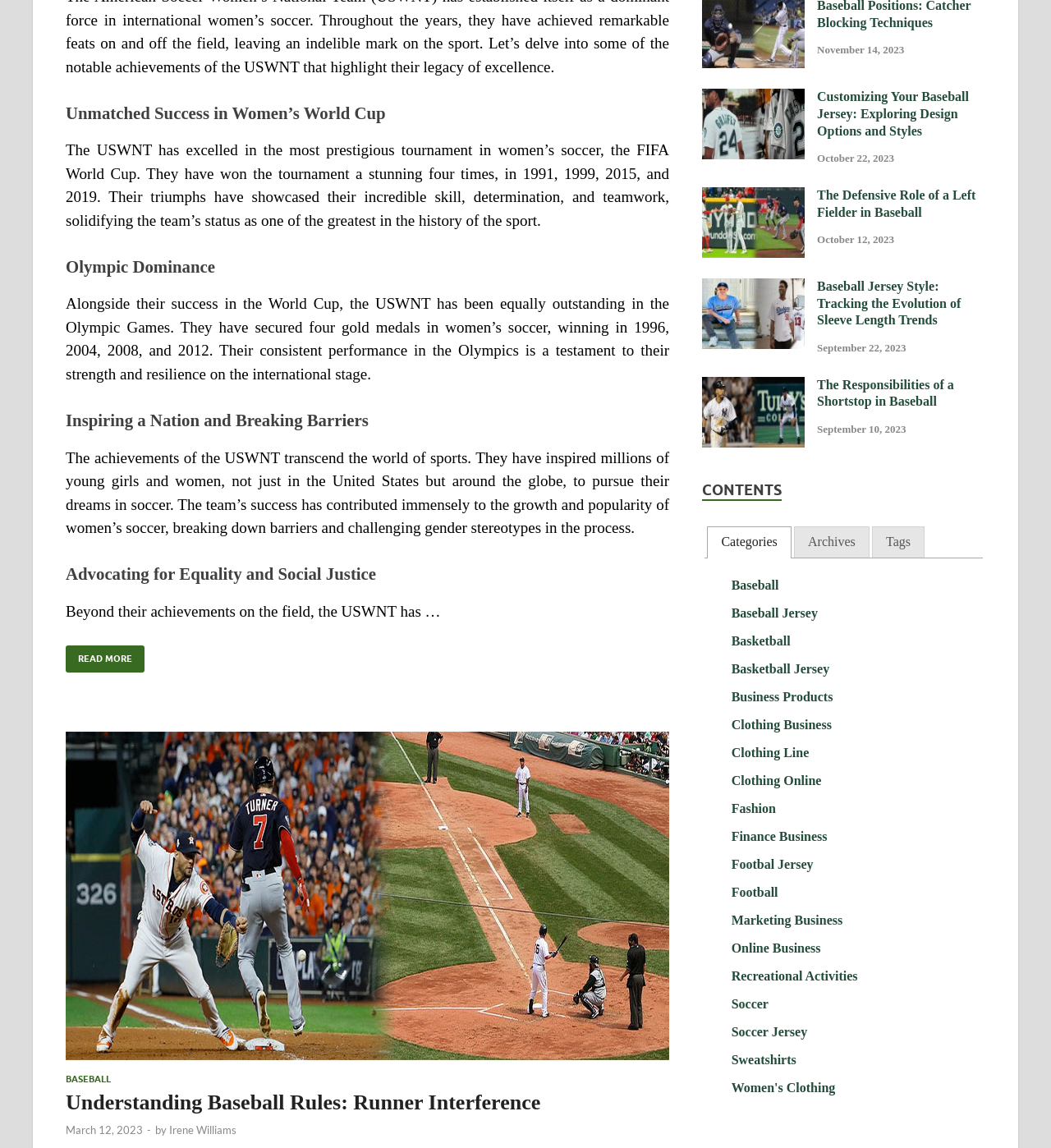Identify the bounding box coordinates for the element that needs to be clicked to fulfill this instruction: "View the contents of the categories tab". Provide the coordinates in the format of four float numbers between 0 and 1: [left, top, right, bottom].

[0.673, 0.459, 0.753, 0.487]